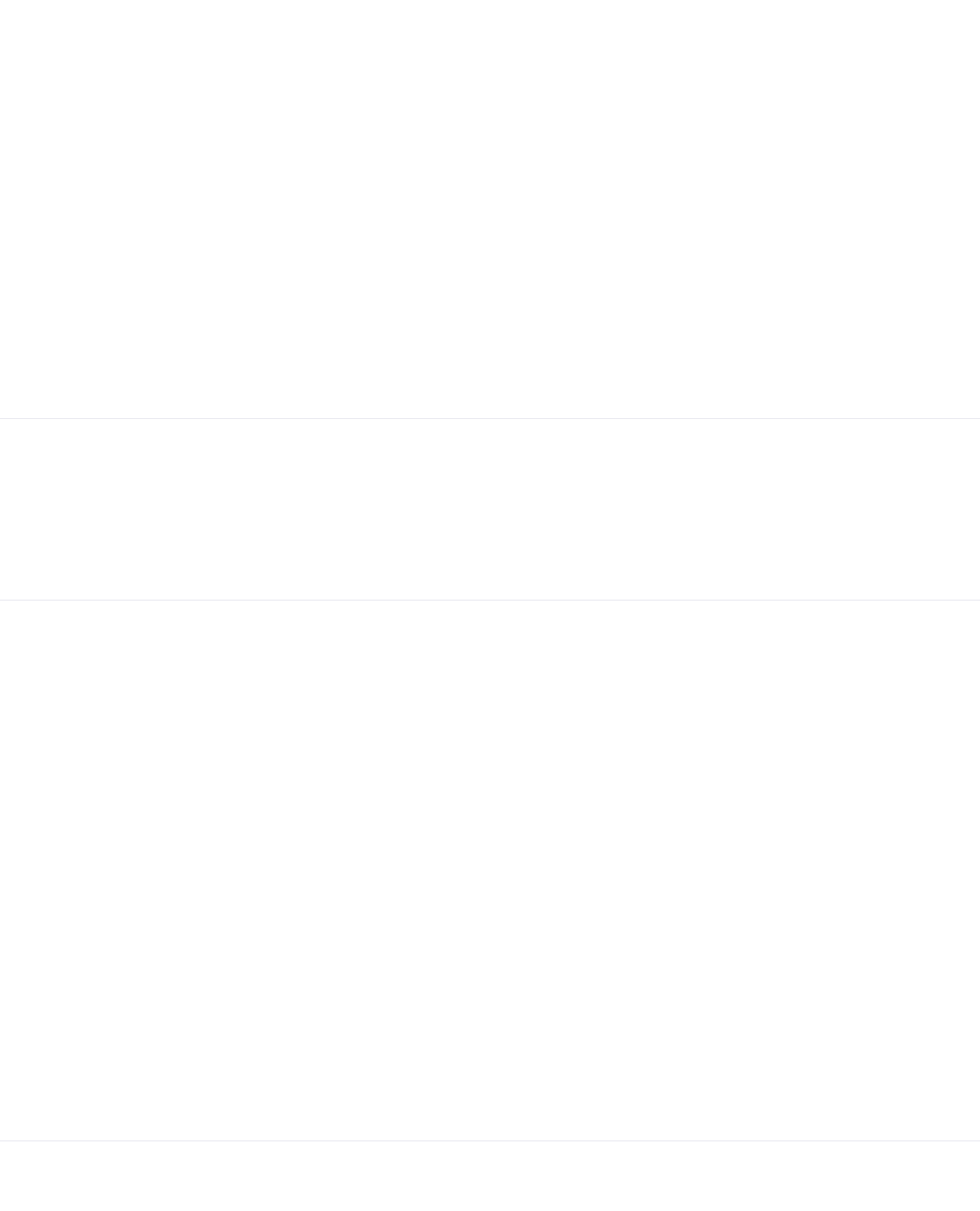Respond to the question with just a single word or phrase: 
How many types of jobs are listed on the webpage?

5